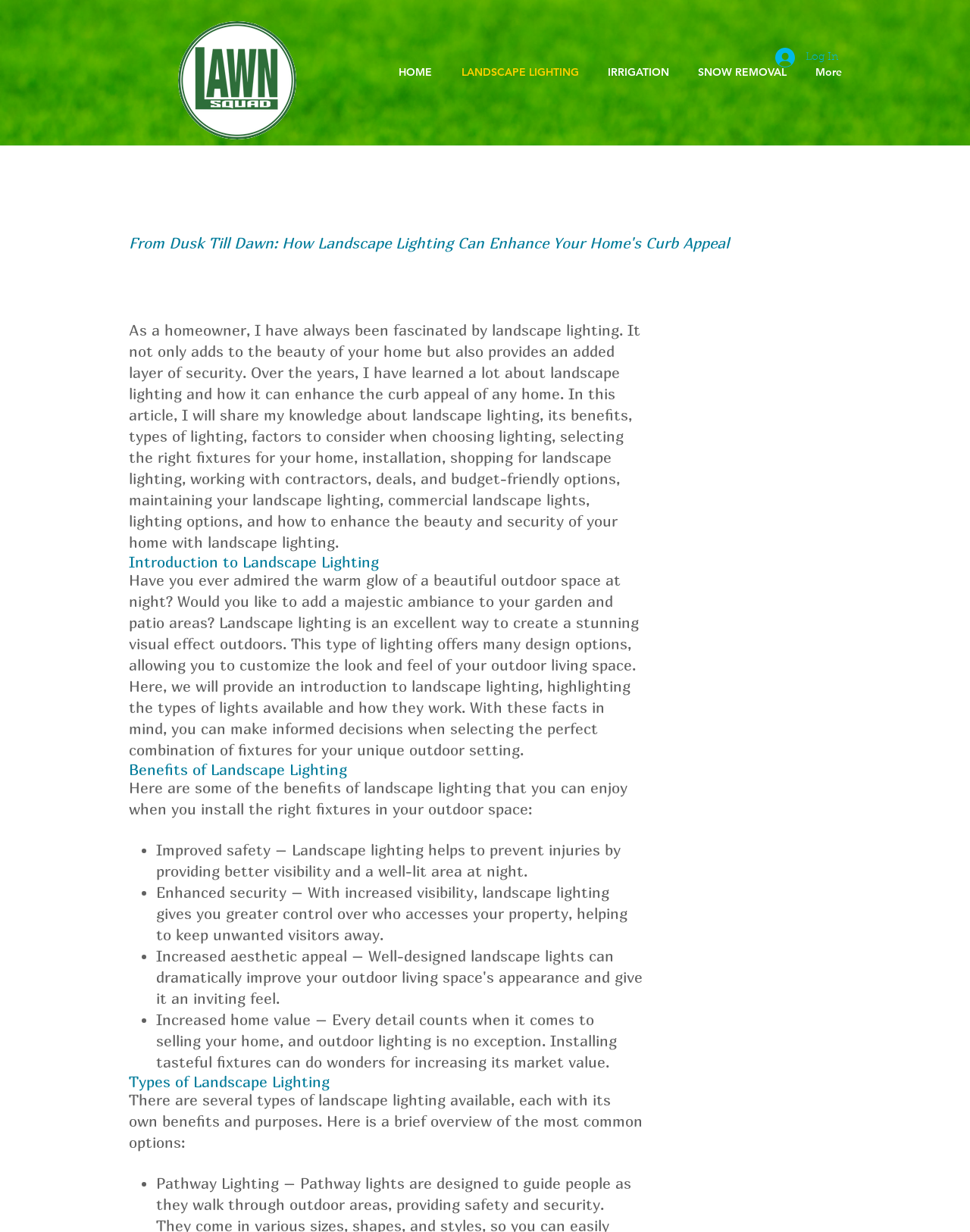What is the logo image filename? Based on the image, give a response in one word or a short phrase.

LS_Logo_Large.png